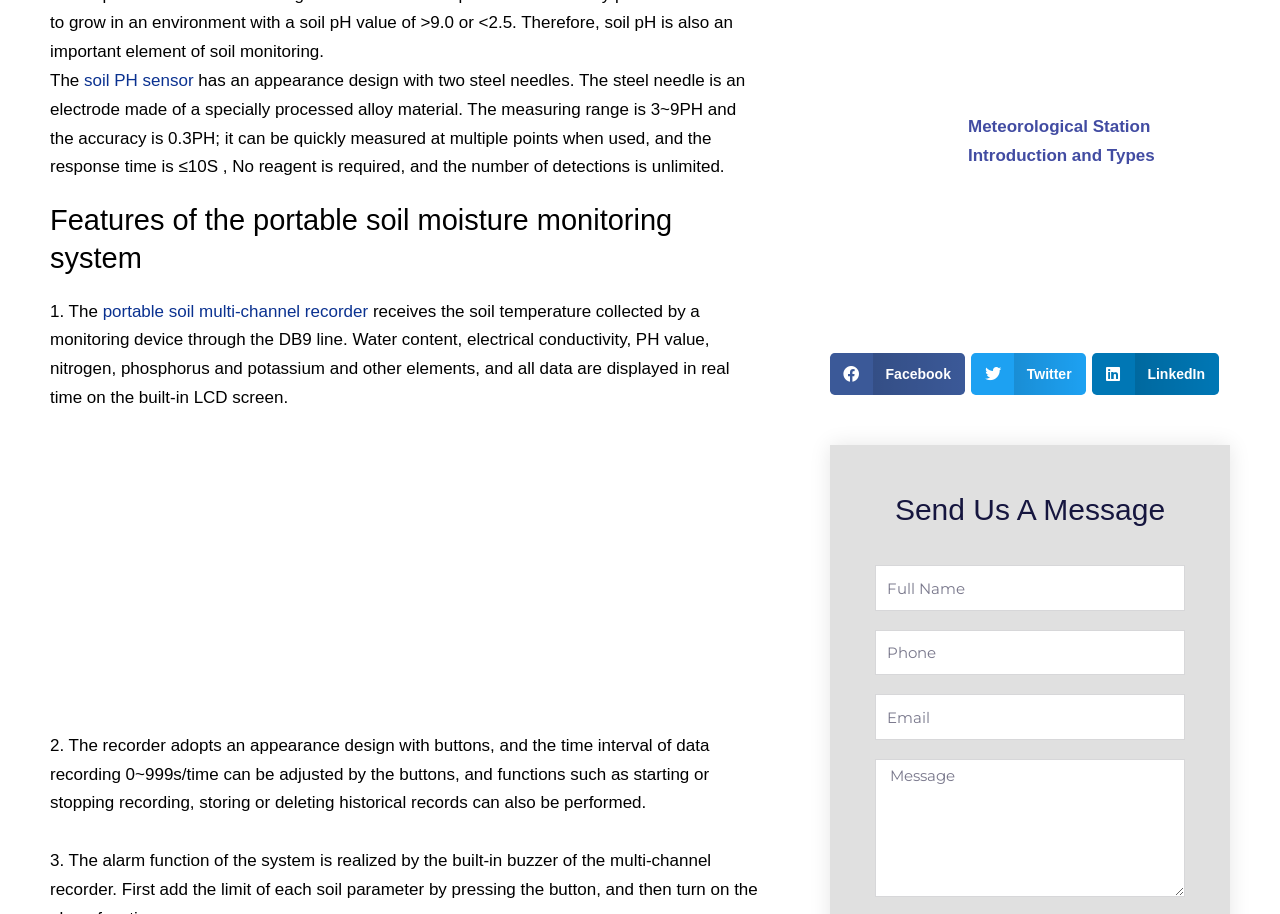Identify the bounding box coordinates for the region to click in order to carry out this instruction: "Click the 'Share on facebook' button". Provide the coordinates using four float numbers between 0 and 1, formatted as [left, top, right, bottom].

[0.648, 0.386, 0.754, 0.433]